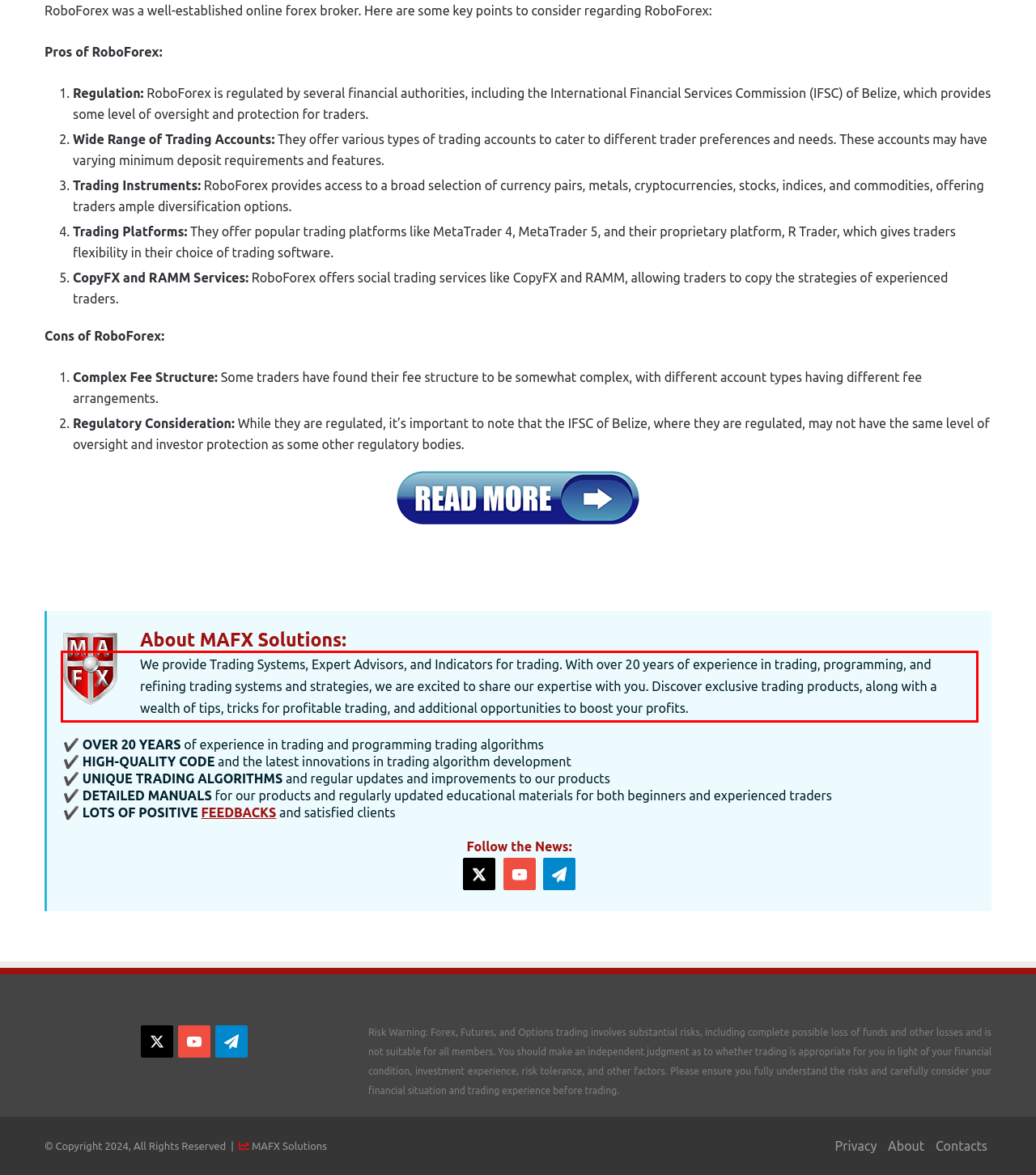Identify and transcribe the text content enclosed by the red bounding box in the given screenshot.

We provide Trading Systems, Expert Advisors, and Indicators for trading. With over 20 years of experience in trading, programming, and refining trading systems and strategies, we are excited to share our expertise with you. Discover exclusive trading products, along with a wealth of tips, tricks for profitable trading, and additional opportunities to boost your profits.